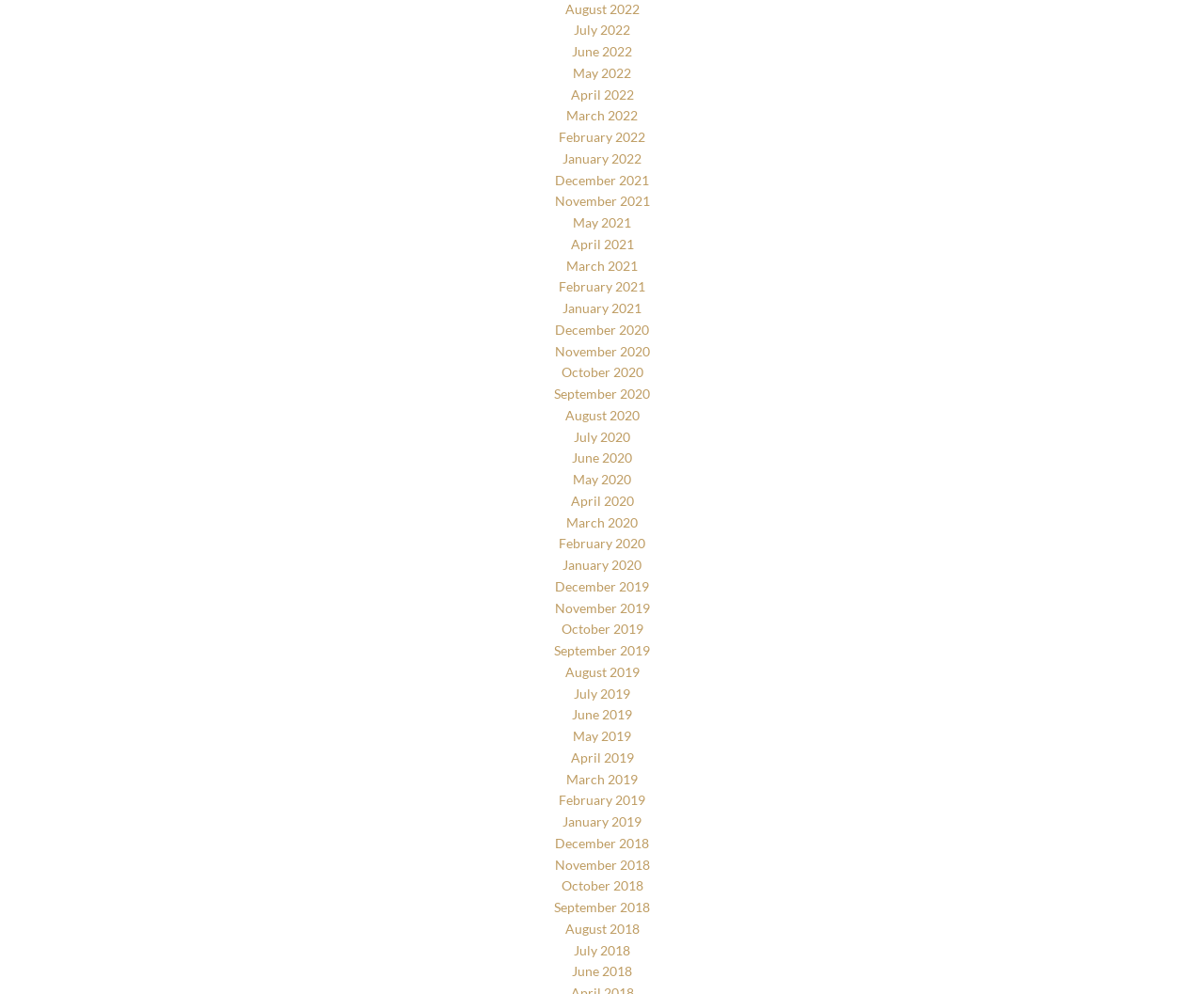Please answer the following question using a single word or phrase: 
How many years are represented on the webpage?

5